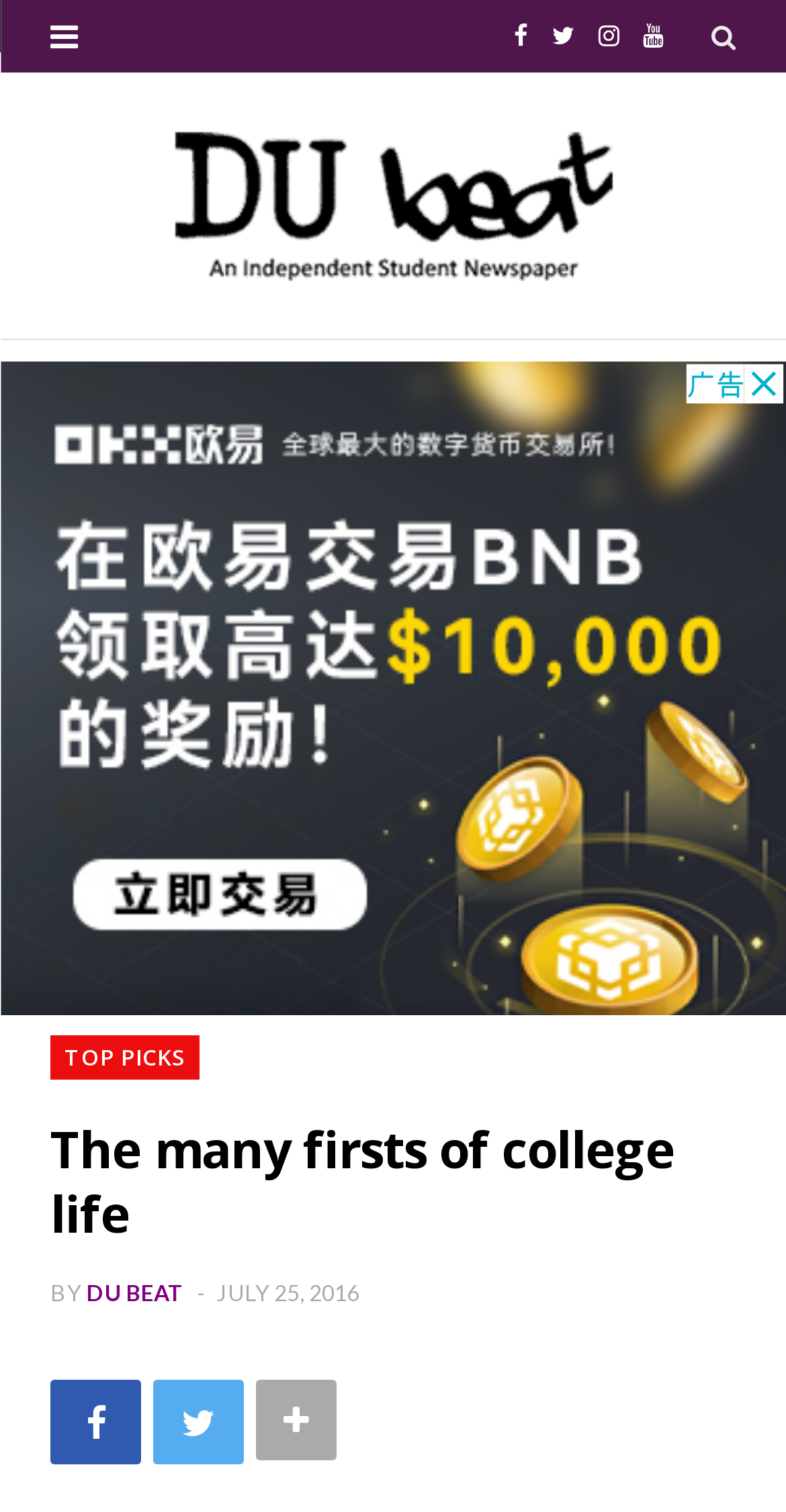How many social media links are there?
Answer the question in a detailed and comprehensive manner.

I counted the number of social media links by looking at the links with icons, which are Facebook, Twitter, Instagram, YouTube, and another unknown icon. There are 5 social media links in total.